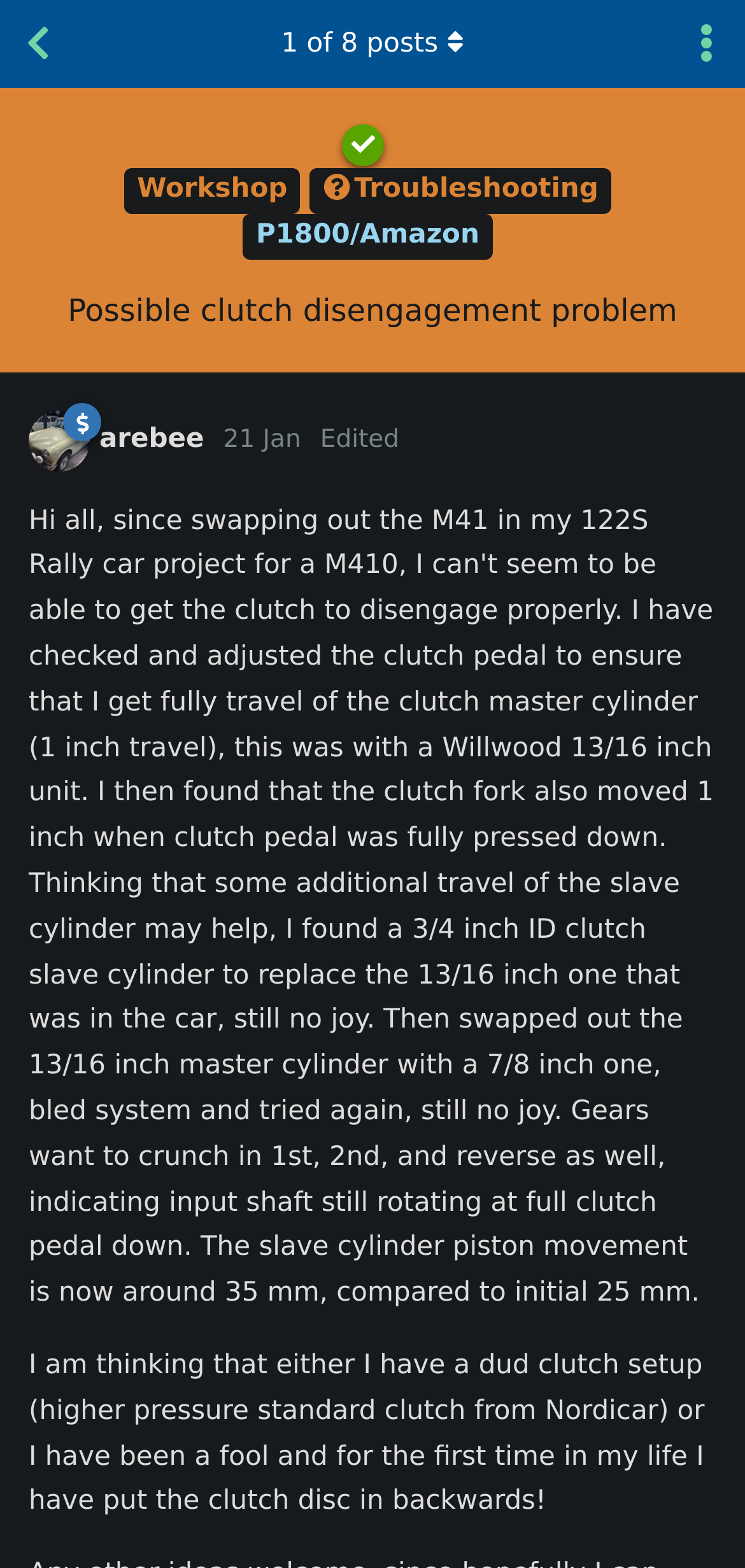How many posts are in the discussion?
Refer to the image and respond with a one-word or short-phrase answer.

1 of 8